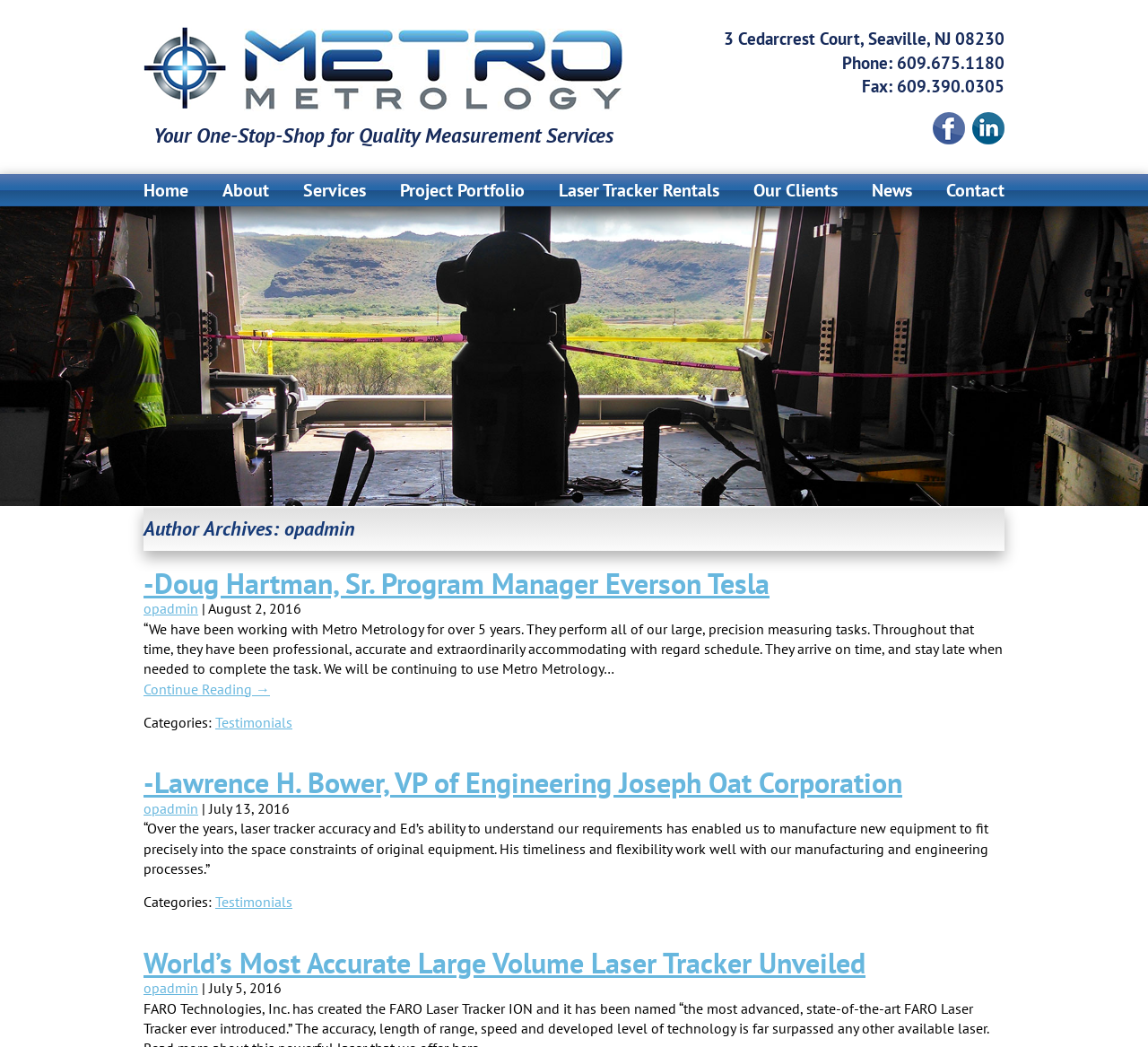Please indicate the bounding box coordinates of the element's region to be clicked to achieve the instruction: "Read the testimonial from Doug Hartman, Sr. Program Manager Everson Tesla". Provide the coordinates as four float numbers between 0 and 1, i.e., [left, top, right, bottom].

[0.125, 0.543, 0.67, 0.57]